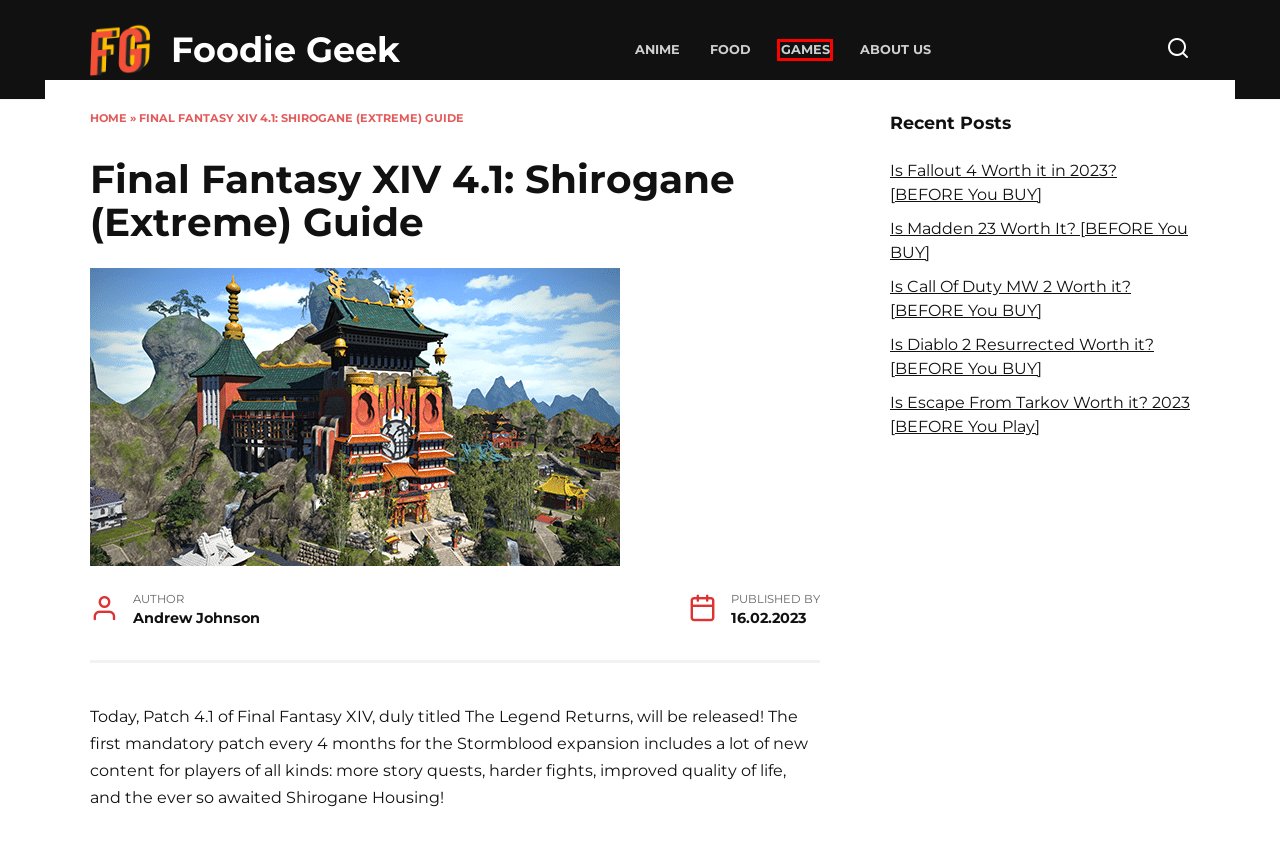Examine the screenshot of a webpage with a red bounding box around a UI element. Select the most accurate webpage description that corresponds to the new page after clicking the highlighted element. Here are the choices:
A. Is Fallout 4 Worth it in 2023? [BEFORE You BUY] - Foodie Geek
B. Games - Foodie Geek
C. Is Madden 23 Worth It? [BEFORE You BUY] - Foodie Geek
D. About Us - Foodie Geek
E. Food - Foodie Geek
F. Foodie Geek - Food, Games, Anime, Music & More!
G. Anime - Foodie Geek
H. Is Escape From Tarkov Worth it? 2023 [BEFORE You Play] - Foodie Geek

B